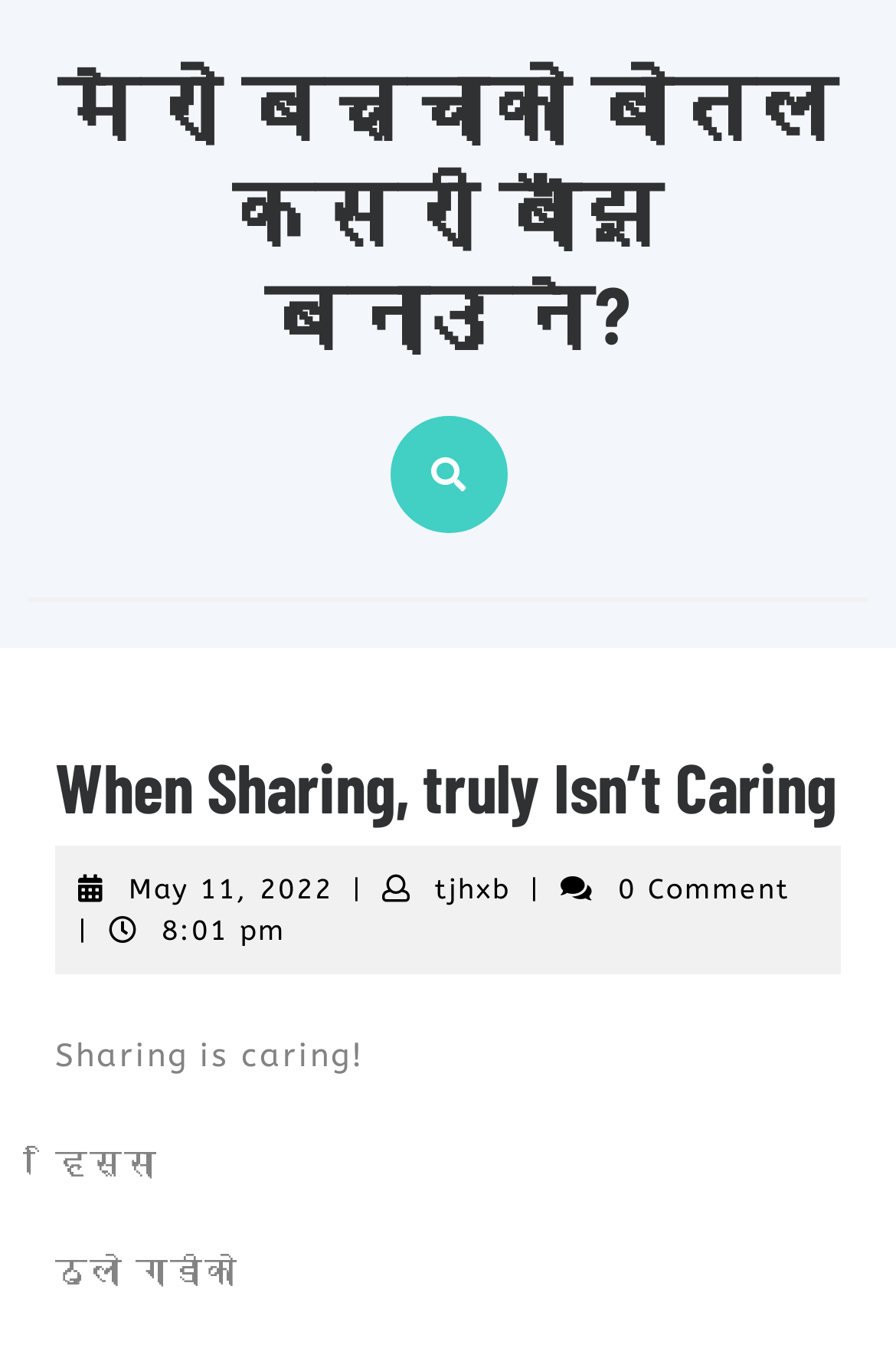Construct a thorough caption encompassing all aspects of the webpage.

The webpage appears to be a blog post or article with a title "When Sharing, truly Isn’t Caring – मेरो बच्चाको बोतल कसरी बाँझ बनाउने?" which is also a link. Below the title, there is a smaller icon represented by the Unicode character '\uf002'.

The main content of the webpage is divided into two sections. The top section contains a heading "When Sharing, truly Isn’t Caring" followed by a series of links and text elements. There are three links: "May 11, 2022 May 11, 2022", "tjhxb tjhxb", and "मेरो बच्चाको बोतल कसरी बाँझ बनाउने?". The links are separated by vertical lines represented by the '|' character. Additionally, there is a text element "0 Comment" and another text element "8:01 pm" which appears to be a timestamp.

The bottom section of the webpage contains three paragraphs of text. The first paragraph starts with the sentence "Sharing is caring!". The second paragraph is in a different language, with the text "हिस्सा". The third paragraph also appears to be in the same language, with the text "ठूलो गाडीको".

There are a total of 4 links on the webpage, including the title link. The webpage also contains several text elements, including headings, paragraphs, and timestamps.